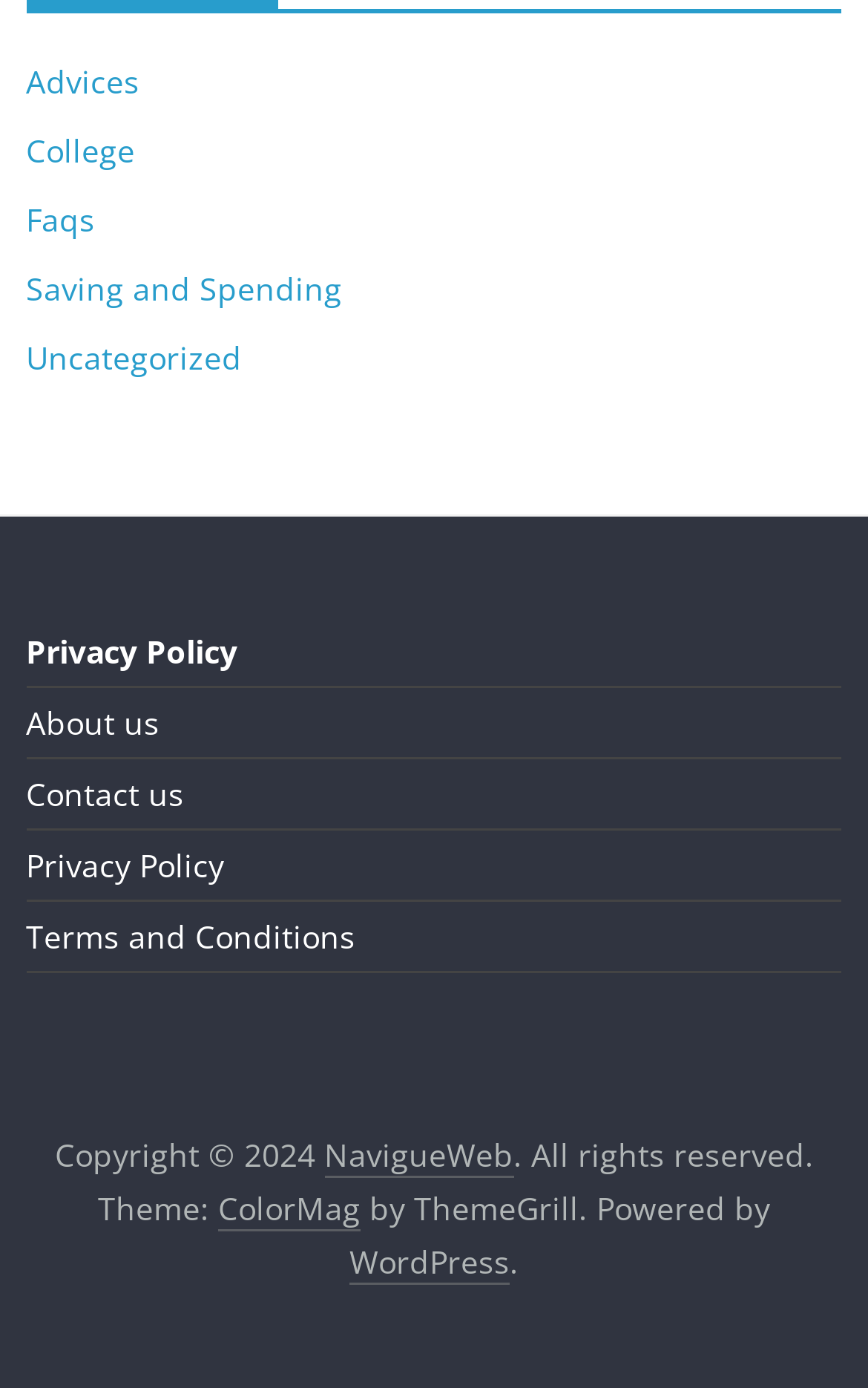Highlight the bounding box coordinates of the region I should click on to meet the following instruction: "Visit NavigueWeb".

[0.373, 0.817, 0.591, 0.849]